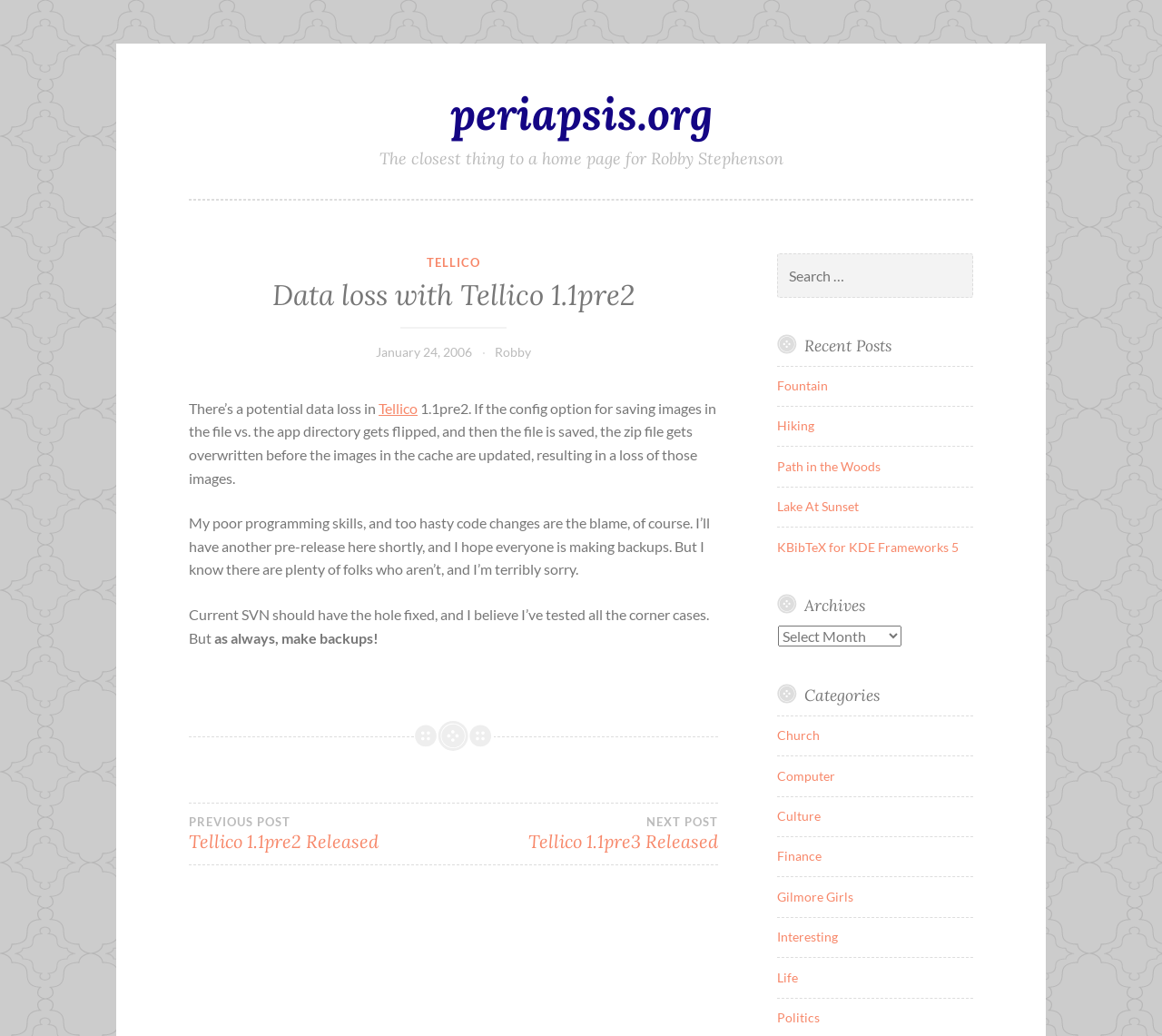Please provide a comprehensive response to the question below by analyzing the image: 
What is the author of the article?

The author of the article can be found in the link element with the text 'Robby' which is located near the title of the article.